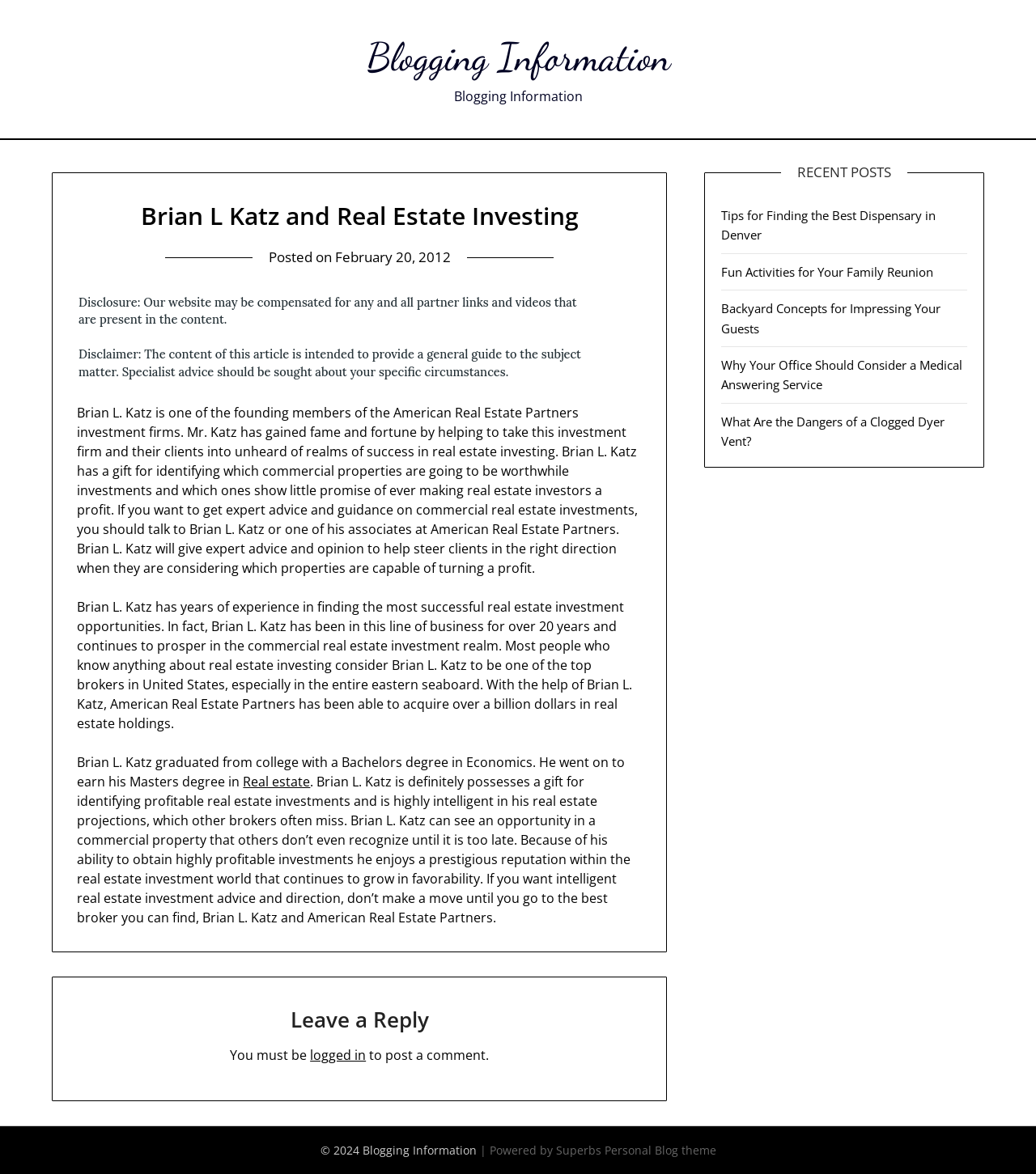Could you locate the bounding box coordinates for the section that should be clicked to accomplish this task: "Click on ADVERTISE WITH US".

None